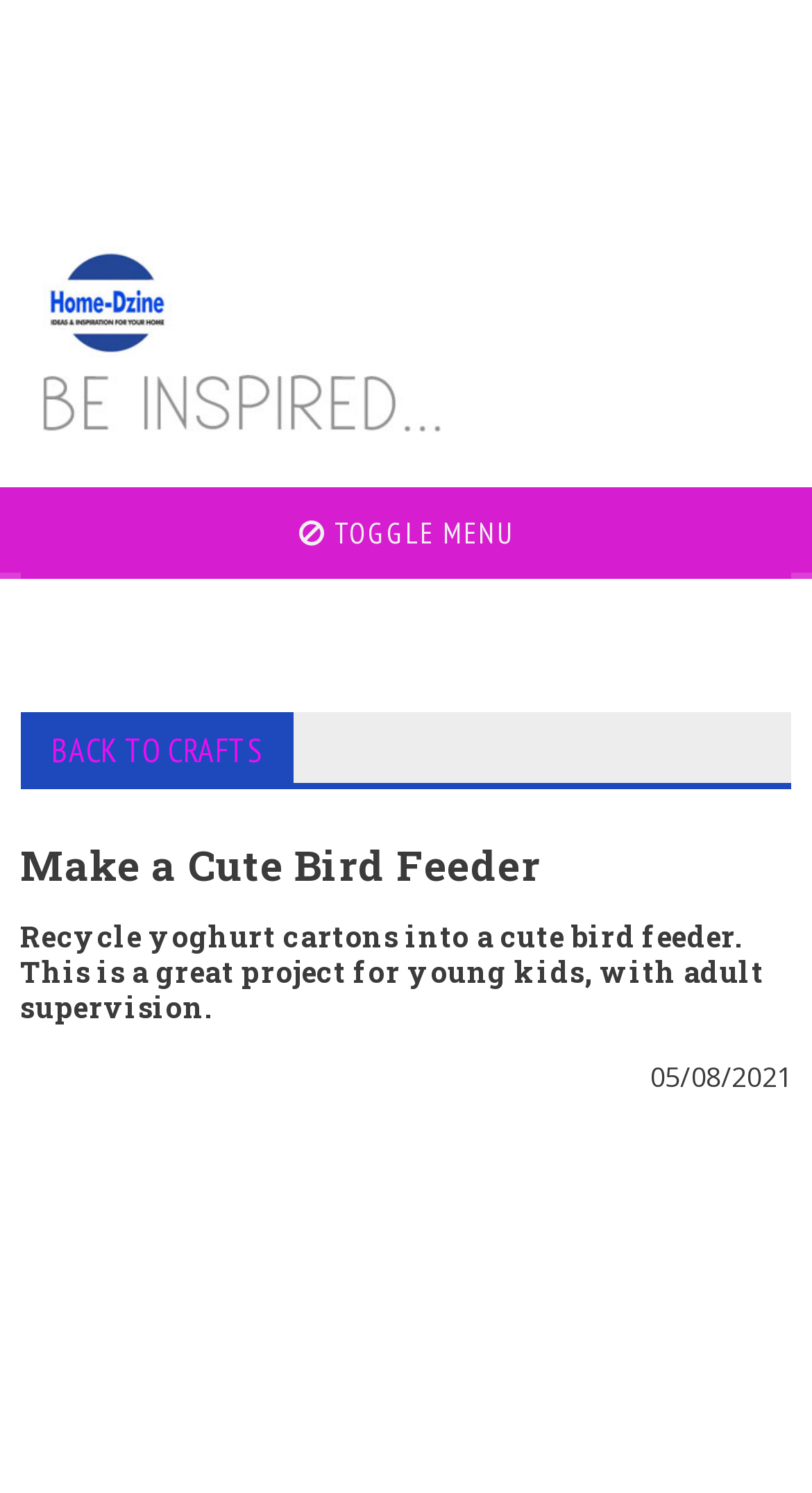What is the navigation menu icon?
Please describe in detail the information shown in the image to answer the question.

I found a link with the text 'uf05e TOGGLE MENU' which indicates that the icon 'uf05e' is used to toggle the navigation menu.